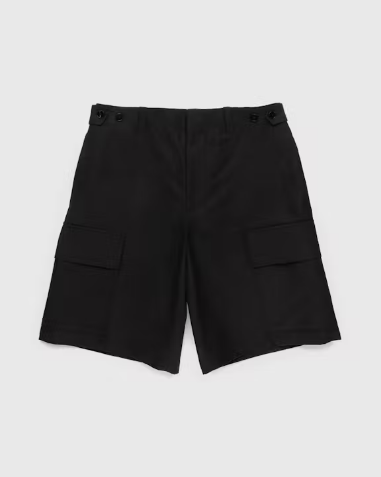Consider the image and give a detailed and elaborate answer to the question: 
What is the style of the cargo shorts?

The caption describes the cargo shorts as having a 'regular fit with a low crotch', indicating that the style of the shorts is a regular fit with a specific design feature, namely a low crotch.